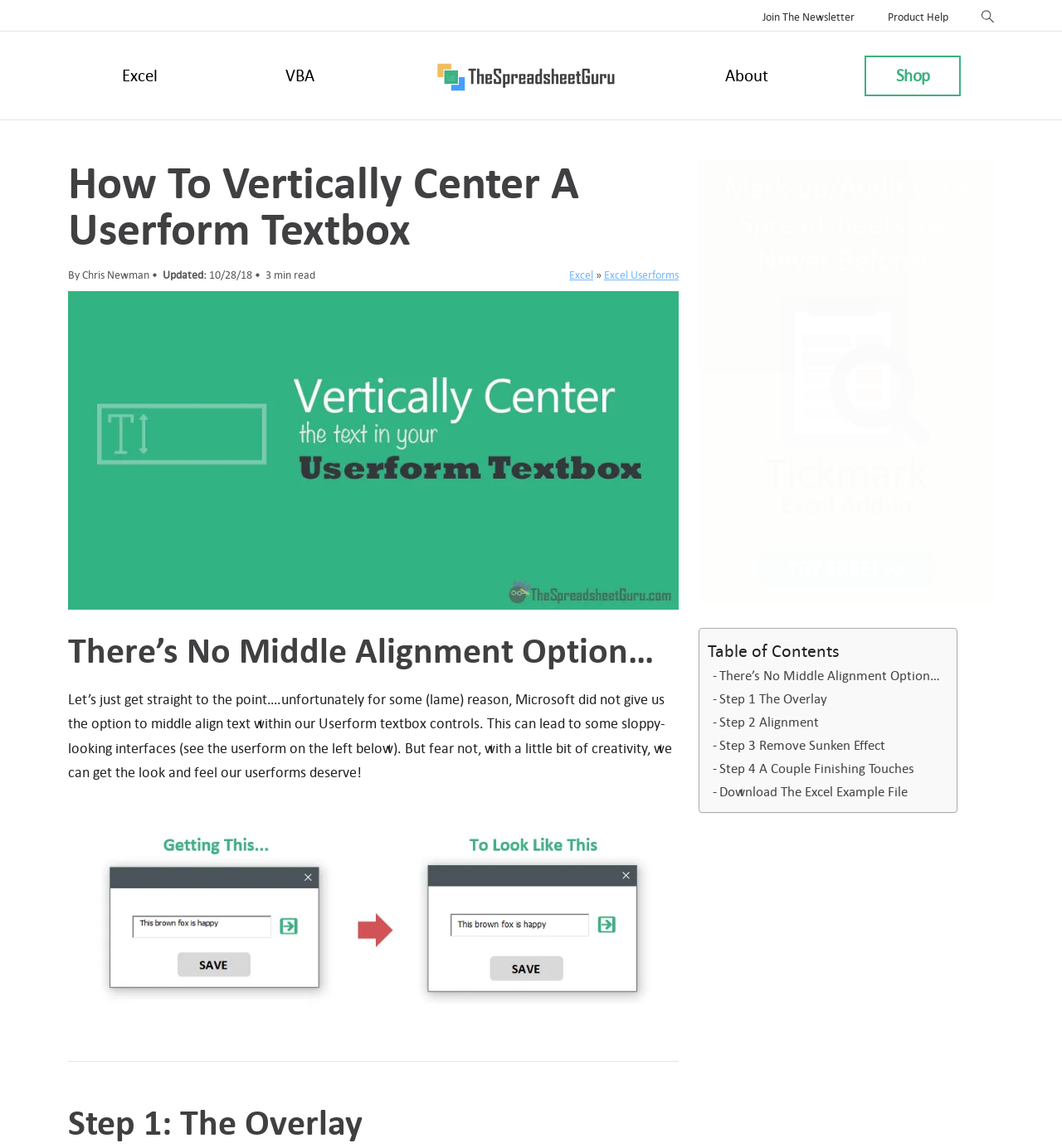Determine the bounding box coordinates of the area to click in order to meet this instruction: "Learn about TheSpreadsheetGuru".

[0.409, 0.056, 0.581, 0.074]